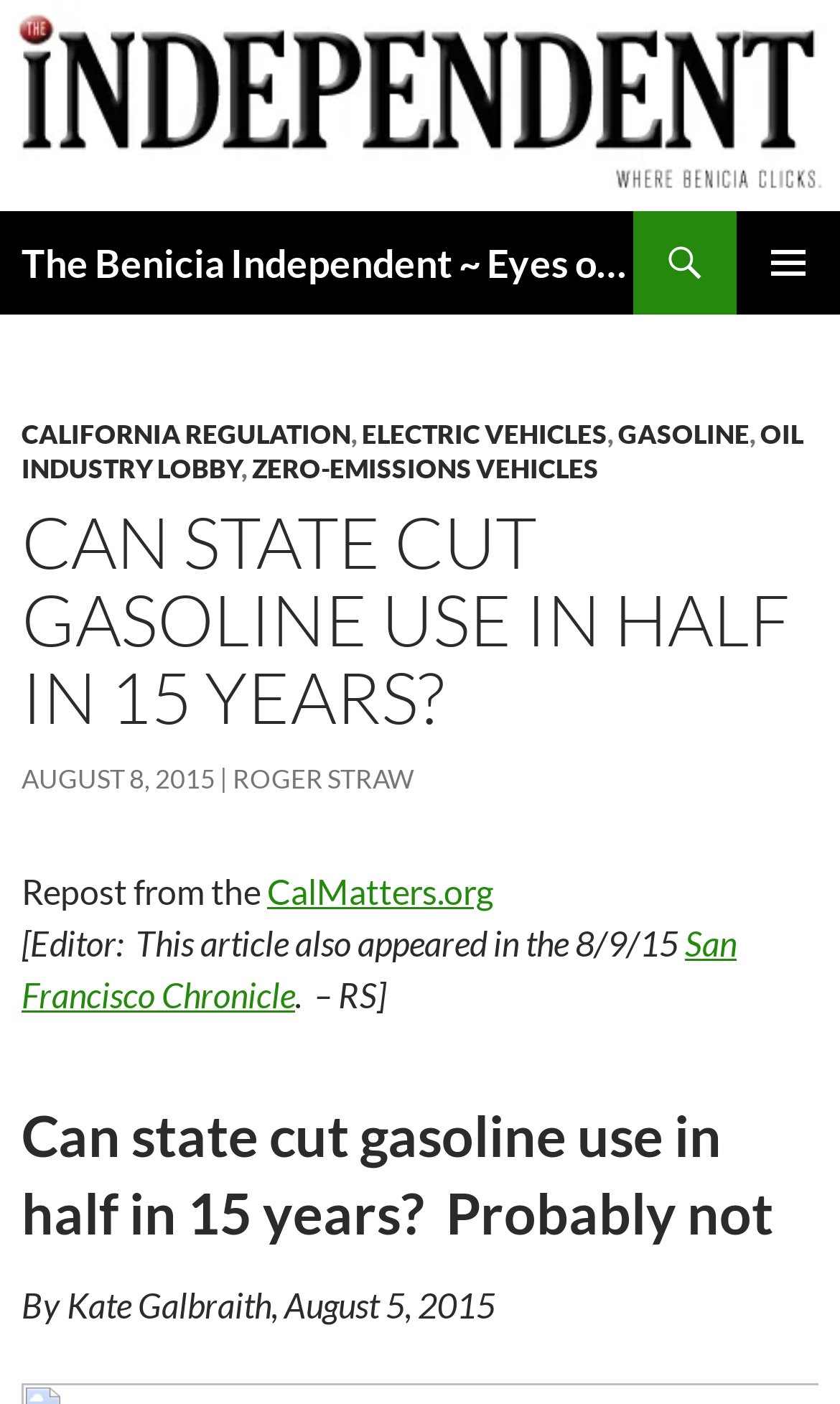Identify the bounding box coordinates of the element to click to follow this instruction: 'Open the primary menu'. Ensure the coordinates are four float values between 0 and 1, provided as [left, top, right, bottom].

[0.877, 0.151, 1.0, 0.224]